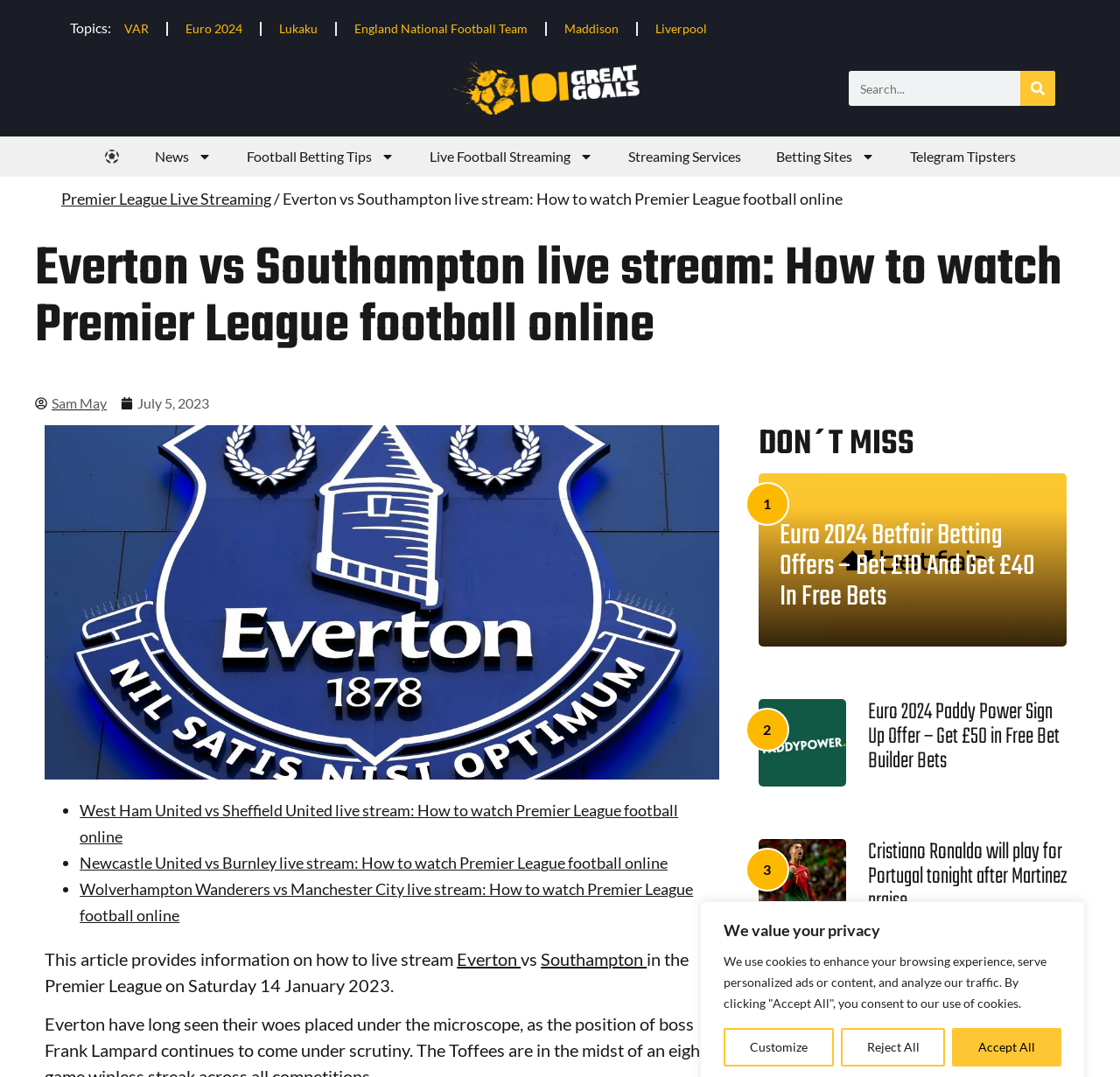With reference to the image, please provide a detailed answer to the following question: What is the date of the Premier League match?

The date of the Premier League match is Saturday 14 January 2023, which is mentioned in the text 'This article provides information on how to live stream Everton vs Southampton in the Premier League on Saturday 14 January 2023.' at the top of the webpage.